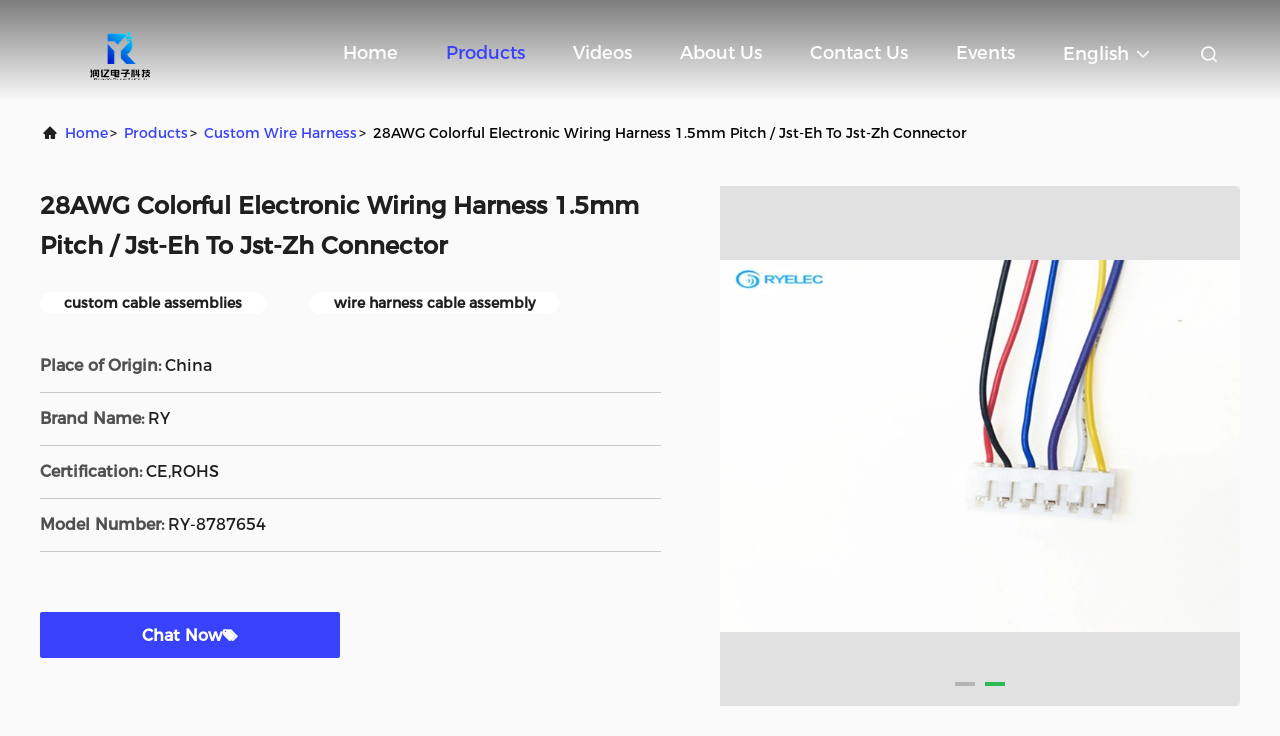Please analyze the image and provide a thorough answer to the question:
What is the brand name of the product?

I found the brand name by looking at the 'Brand Name:' label and its corresponding value, which is 'RY'.